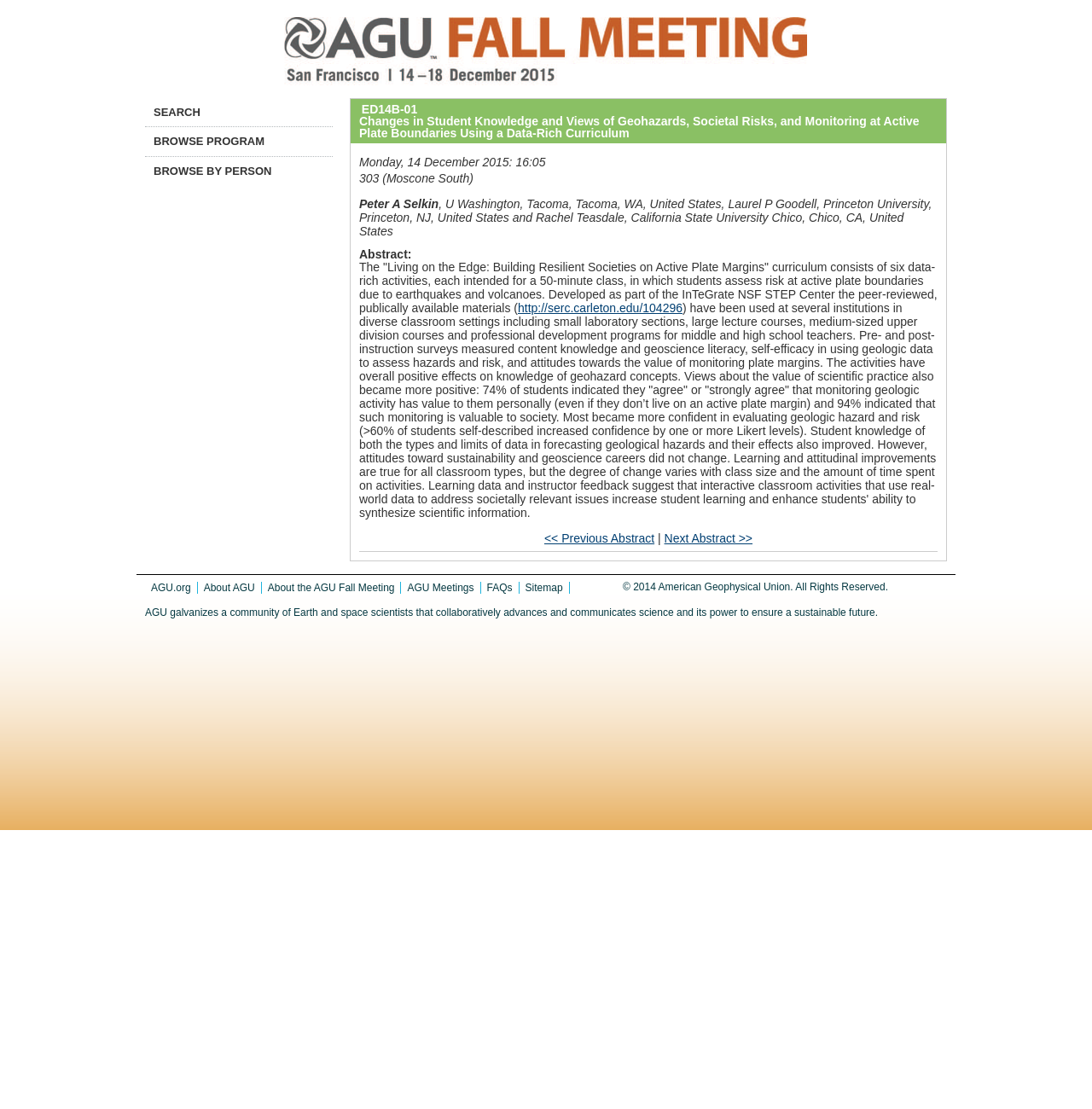Describe all the key features and sections of the webpage thoroughly.

This webpage appears to be an abstract page for a presentation at the 2015 AGU Fall Meeting. At the top, there is a link to the meeting's website, accompanied by a small image. Below this, the title of the presentation, "ED14B-01 Changes in Student Knowledge and Views of Geohazards, Societal Risks, and Monitoring at Active Plate Boundaries Using a Data-Rich Curriculum", is displayed prominently.

To the right of the title, there is a section with details about the presentation, including the date, time, location, and authors. Below this, there is an abstract section, which summarizes the presentation's content. The abstract discusses a curriculum designed to teach students about geohazards and risk assessment at active plate boundaries, and presents the results of a study on the effectiveness of this curriculum.

At the bottom of the page, there are navigation links to move to the previous or next abstract, as well as a section with links to search, browse the program, and browse by person. There is also a footer section with links to AGU.org, about AGU, and other related resources, as well as a copyright notice and a brief description of the American Geophysical Union's mission.